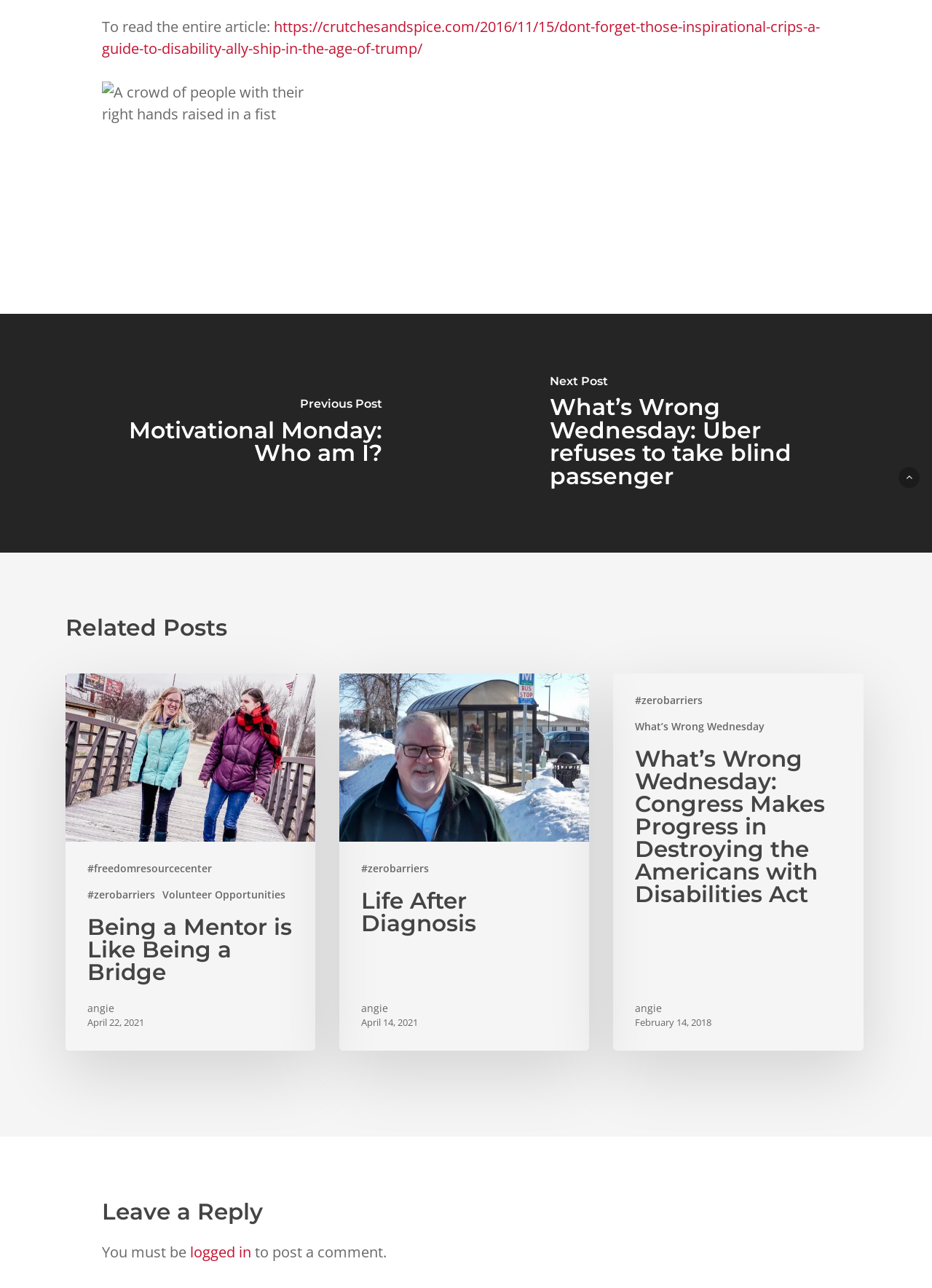Given the element description: "logged in", predict the bounding box coordinates of this UI element. The coordinates must be four float numbers between 0 and 1, given as [left, top, right, bottom].

[0.204, 0.964, 0.27, 0.979]